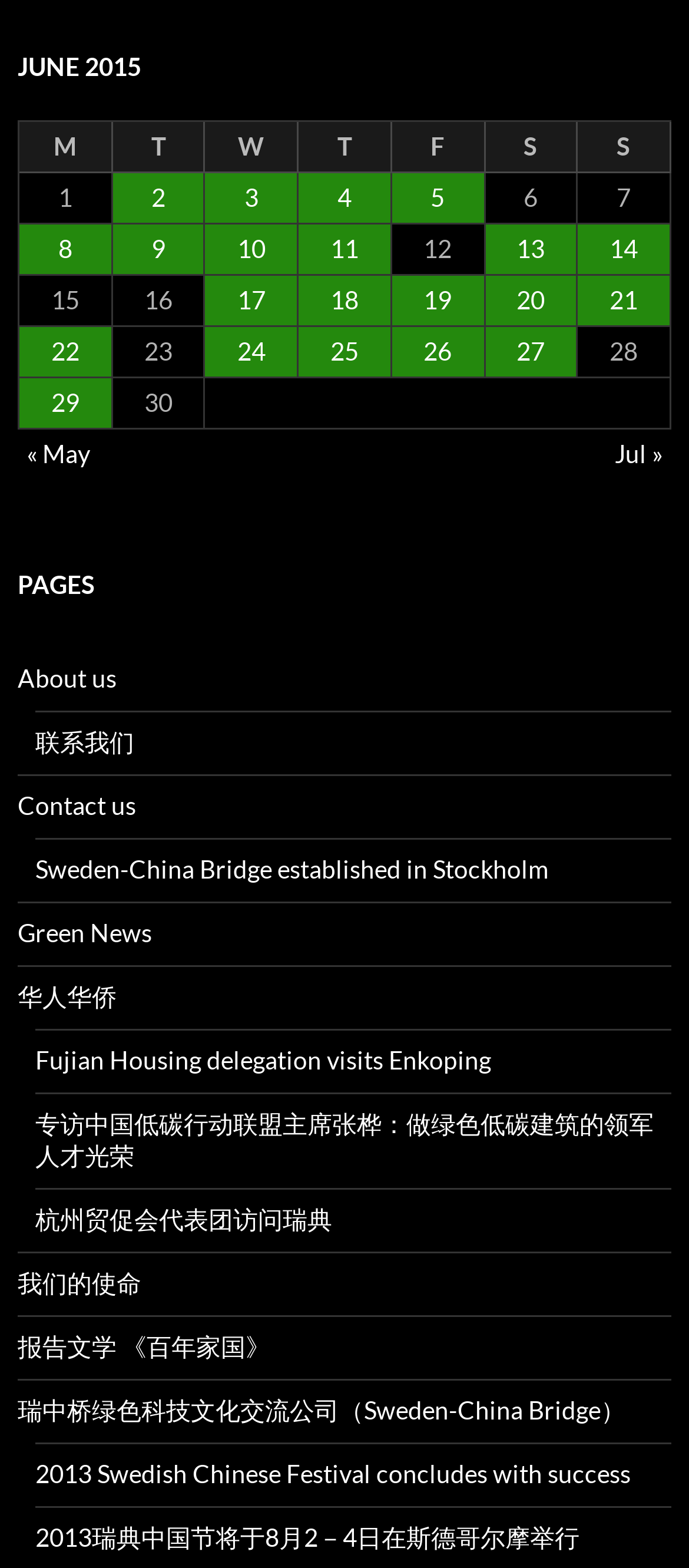Find the bounding box coordinates for the HTML element described as: "24". The coordinates should consist of four float values between 0 and 1, i.e., [left, top, right, bottom].

[0.298, 0.209, 0.431, 0.24]